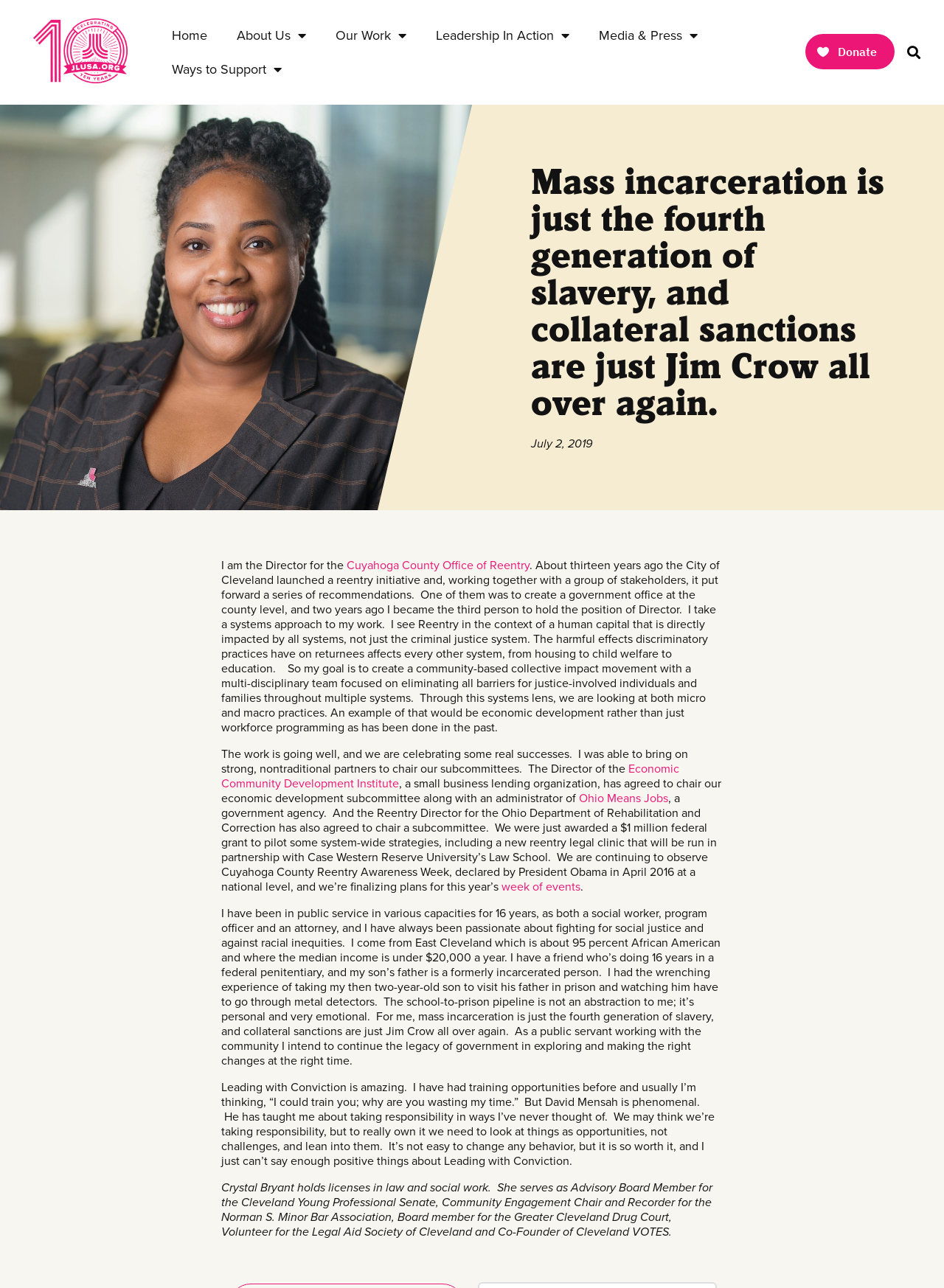Find the bounding box coordinates for the UI element that matches this description: "Economic Community Development Institute".

[0.234, 0.589, 0.72, 0.612]